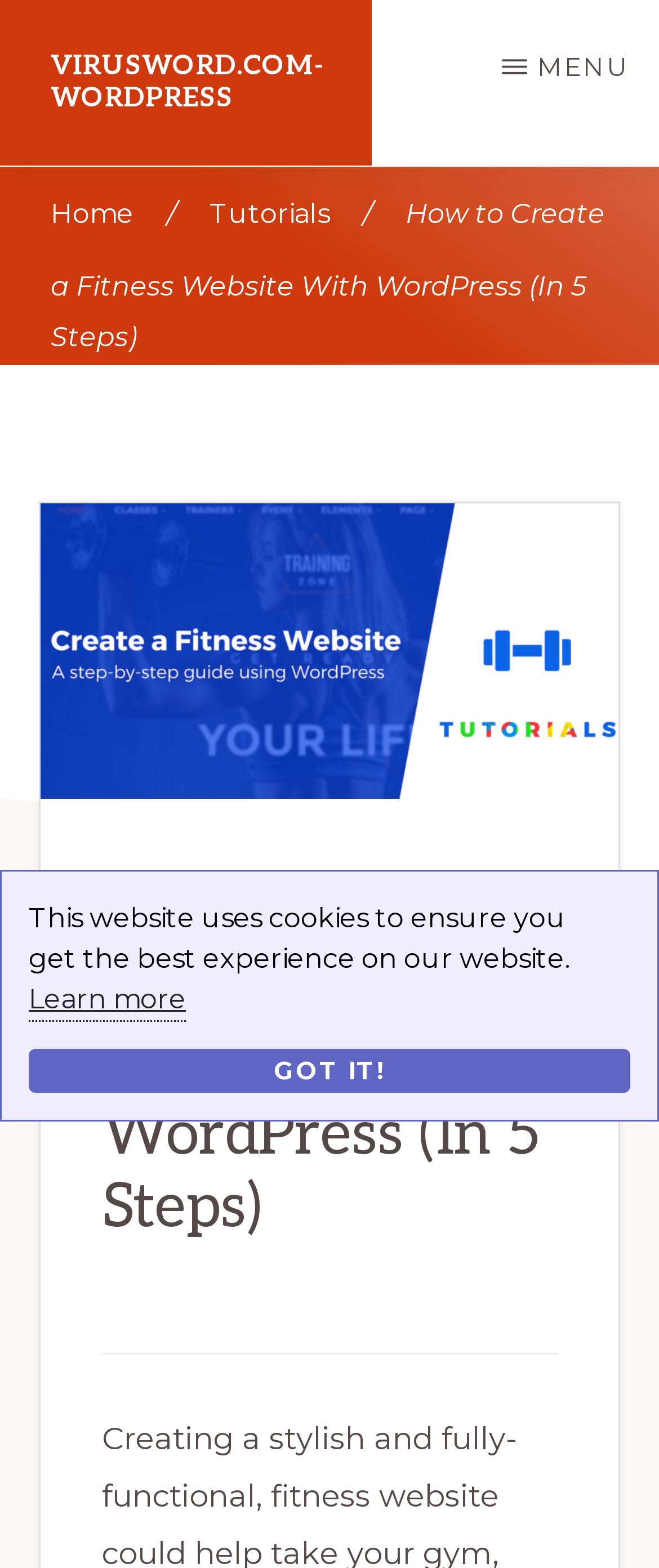Using the provided element description: "virusword.com-Wordpress", identify the bounding box coordinates. The coordinates should be four floats between 0 and 1 in the order [left, top, right, bottom].

[0.0, 0.0, 0.564, 0.106]